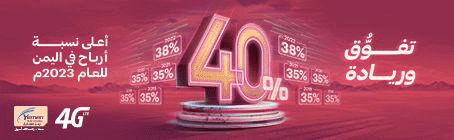Answer in one word or a short phrase: 
What is the translation of the Arabic text?

Excellence and Leadership